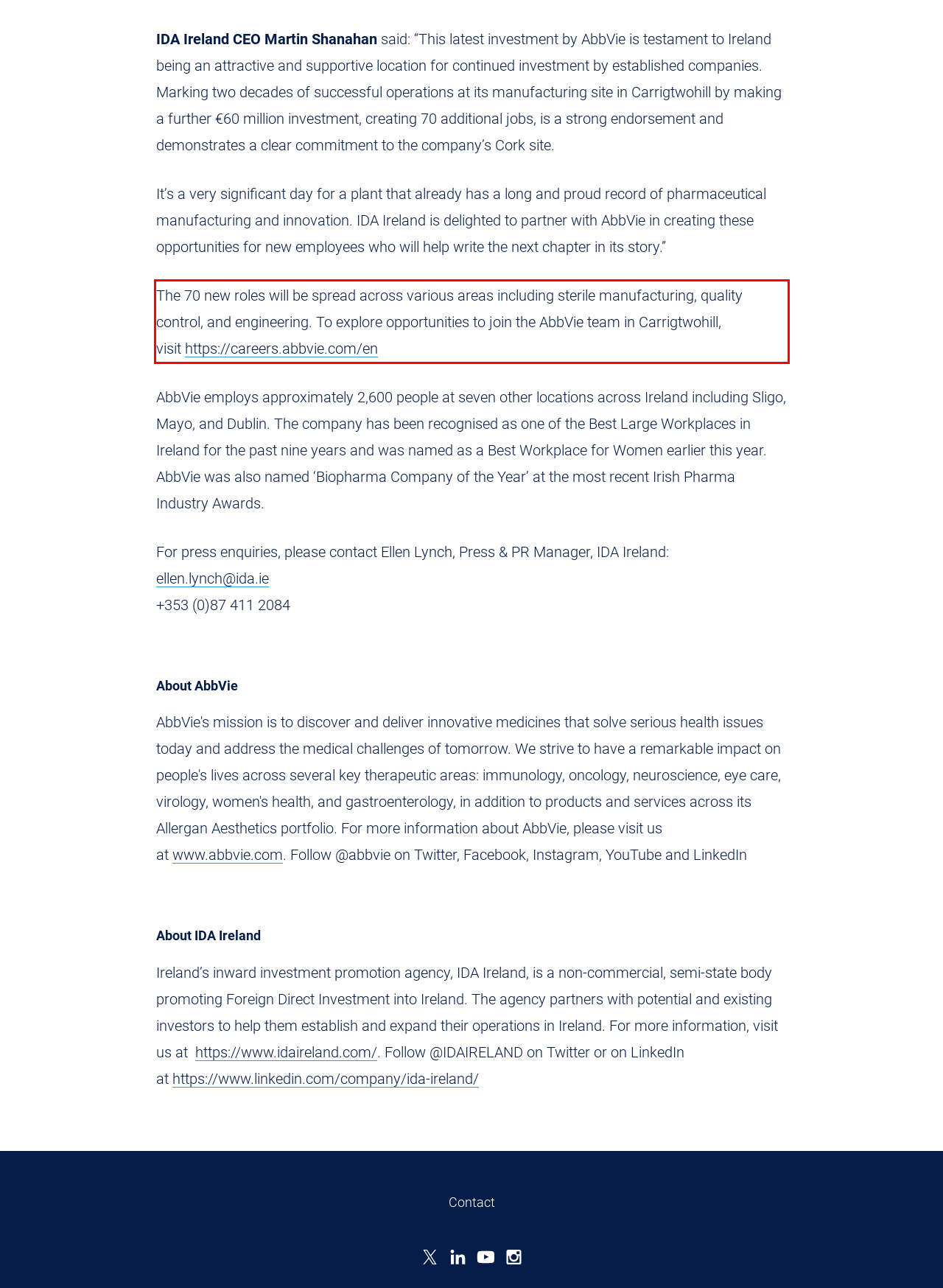Using the provided screenshot, read and generate the text content within the red-bordered area.

The 70 new roles will be spread across various areas including sterile manufacturing, quality control, and engineering. To explore opportunities to join the AbbVie team in Carrigtwohill, visit https://careers.abbvie.com/en